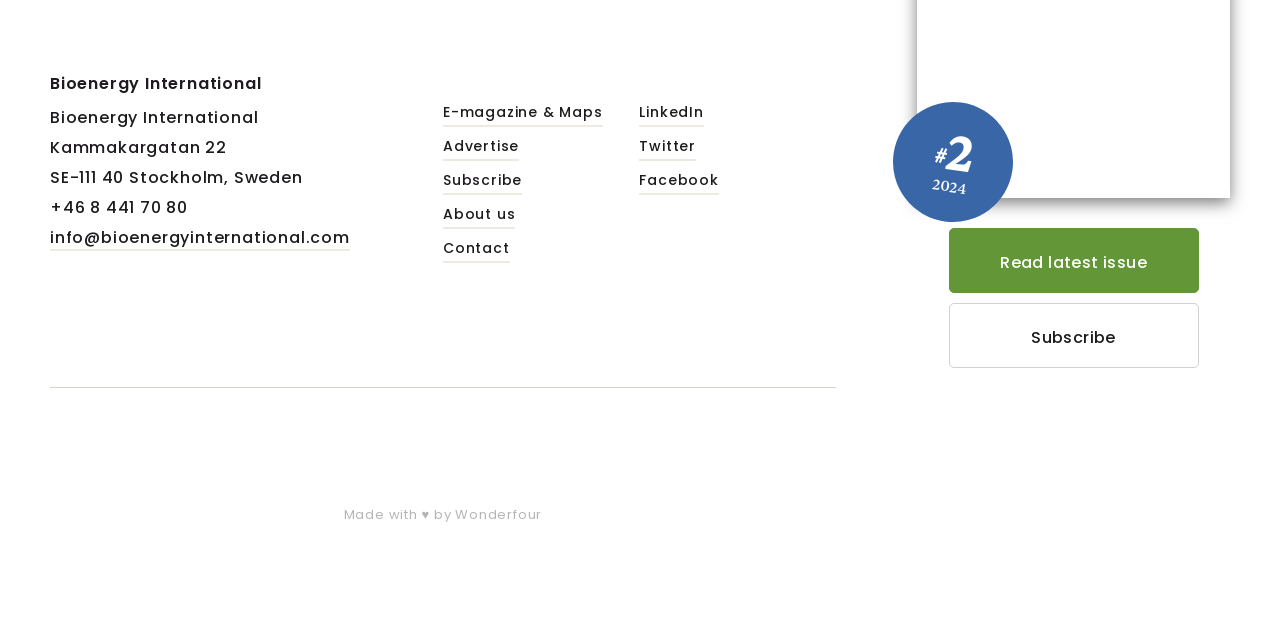Using the element description: "About us", determine the bounding box coordinates for the specified UI element. The coordinates should be four float numbers between 0 and 1, [left, top, right, bottom].

[0.346, 0.331, 0.394, 0.368]